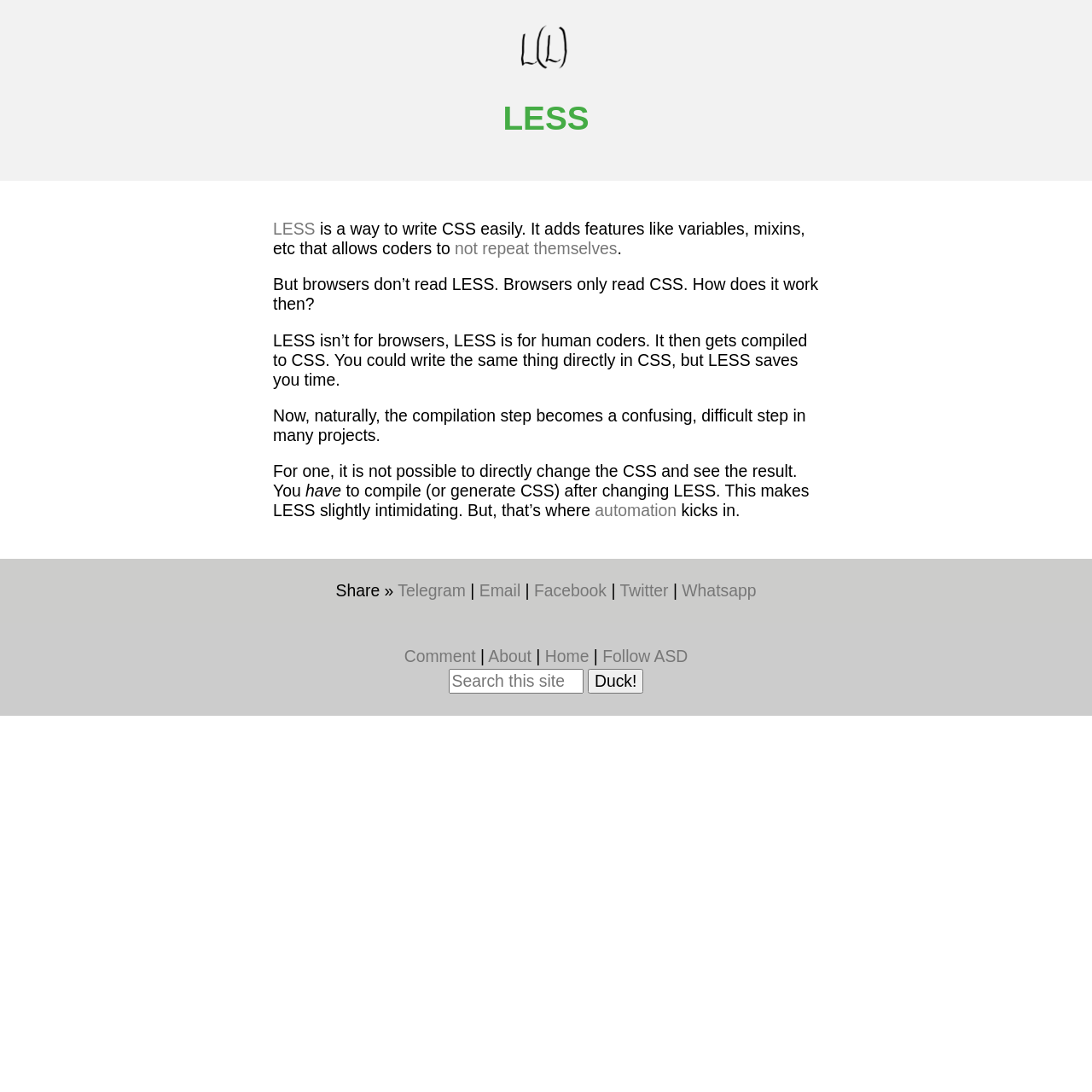For the element described, predict the bounding box coordinates as (top-left x, top-left y, bottom-right x, bottom-right y). All values should be between 0 and 1. Element description: Contact Us

None